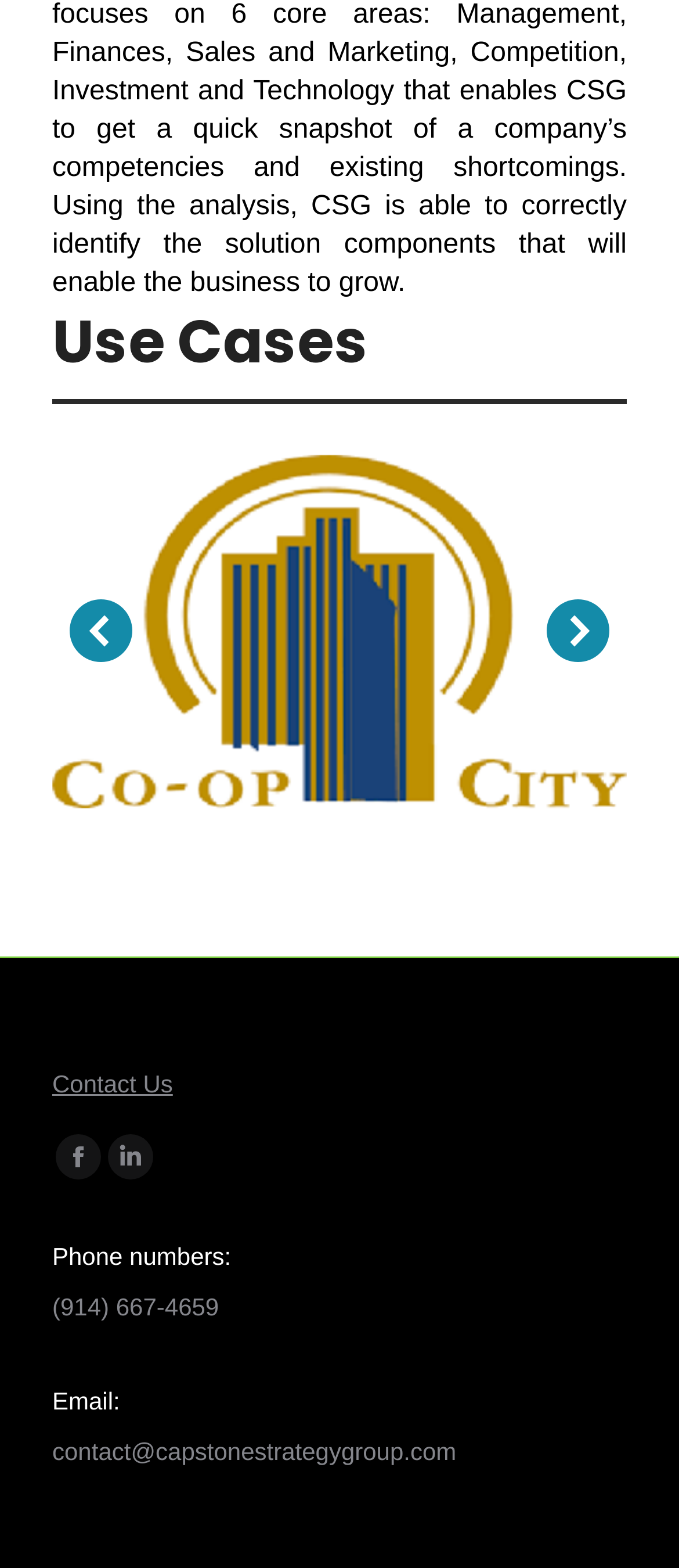How many links are in the footer? Analyze the screenshot and reply with just one word or a short phrase.

4